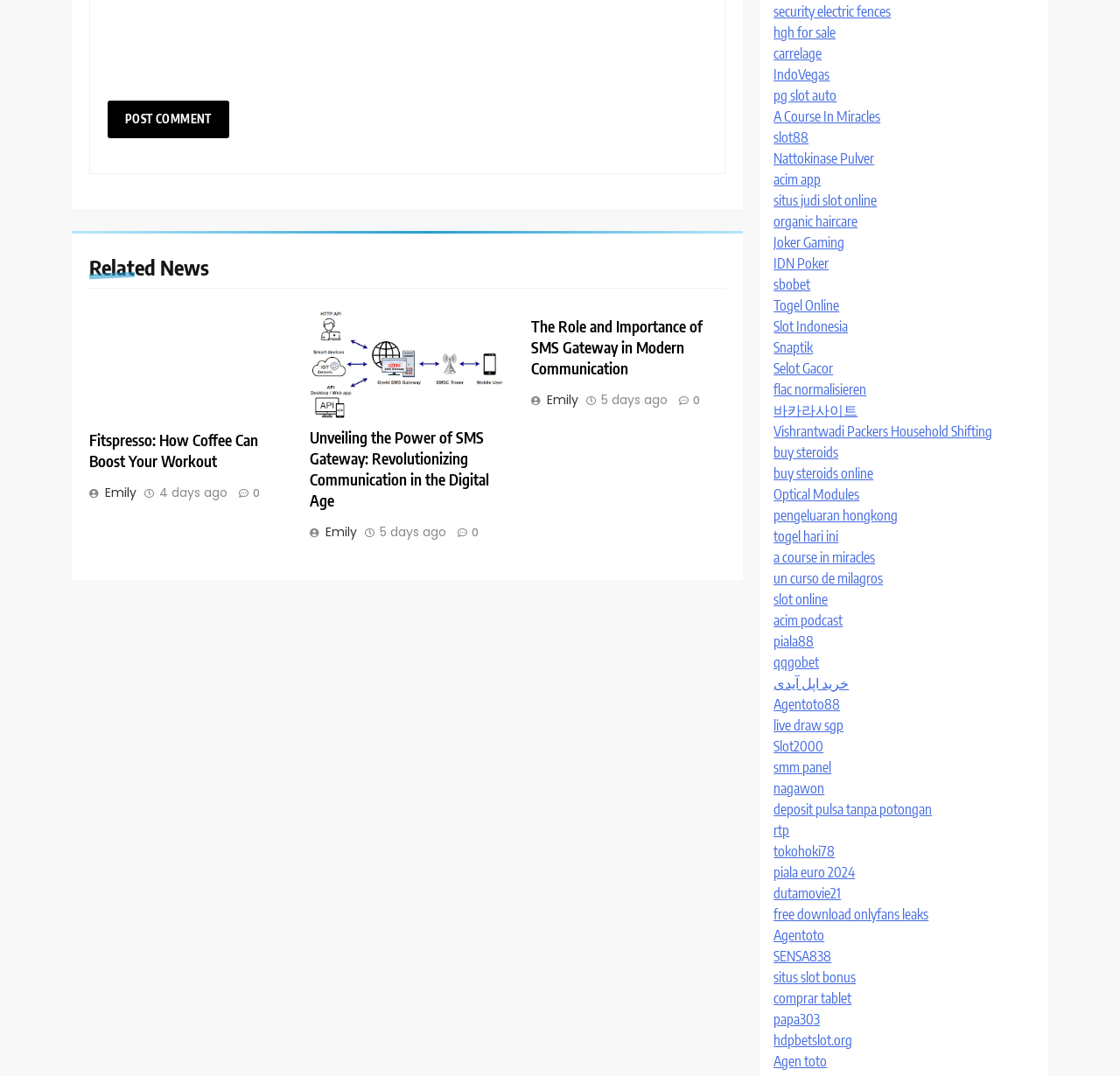How many days ago was the second article published?
Based on the visual content, answer with a single word or a brief phrase.

5 days ago